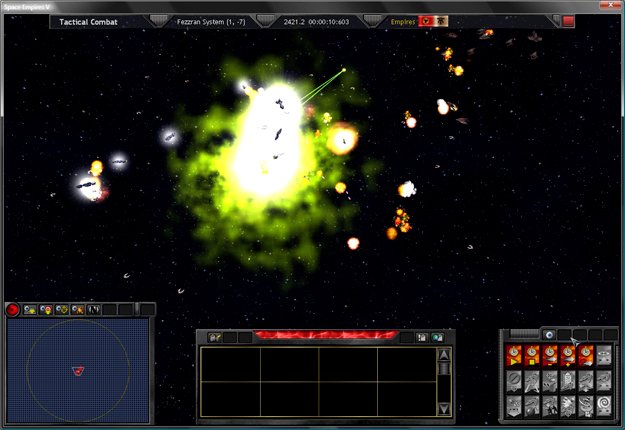Thoroughly describe the content and context of the image.

The image depicts an intense tactical combat scenario set in the Fazzran System during the year 2421.2, illustrating a dramatic battle scene from the game "Space Empires." The center of the action features a large explosion emitting a striking green and yellow glow, surrounded by flying debris and smaller explosions, indicative of simultaneous weapon fire and ship destruction. Various spacecraft can be observed engaged in combat, showcasing the chaos of space warfare.

In the user interface, a mini-map and combat controls are visible in the lower left corner, providing strategic oversight for the player. The layout suggests a live tactical engagement, with the timer indicating ongoing action. The upper portion of the screen displays the title "Tactical Combat" alongside other game elements that contribute to the immersive experience. This vivid representation of the battle at Fezzran-Falcor WP exemplifies the high-stakes environment that players navigate in this engaging space-combat simulation.